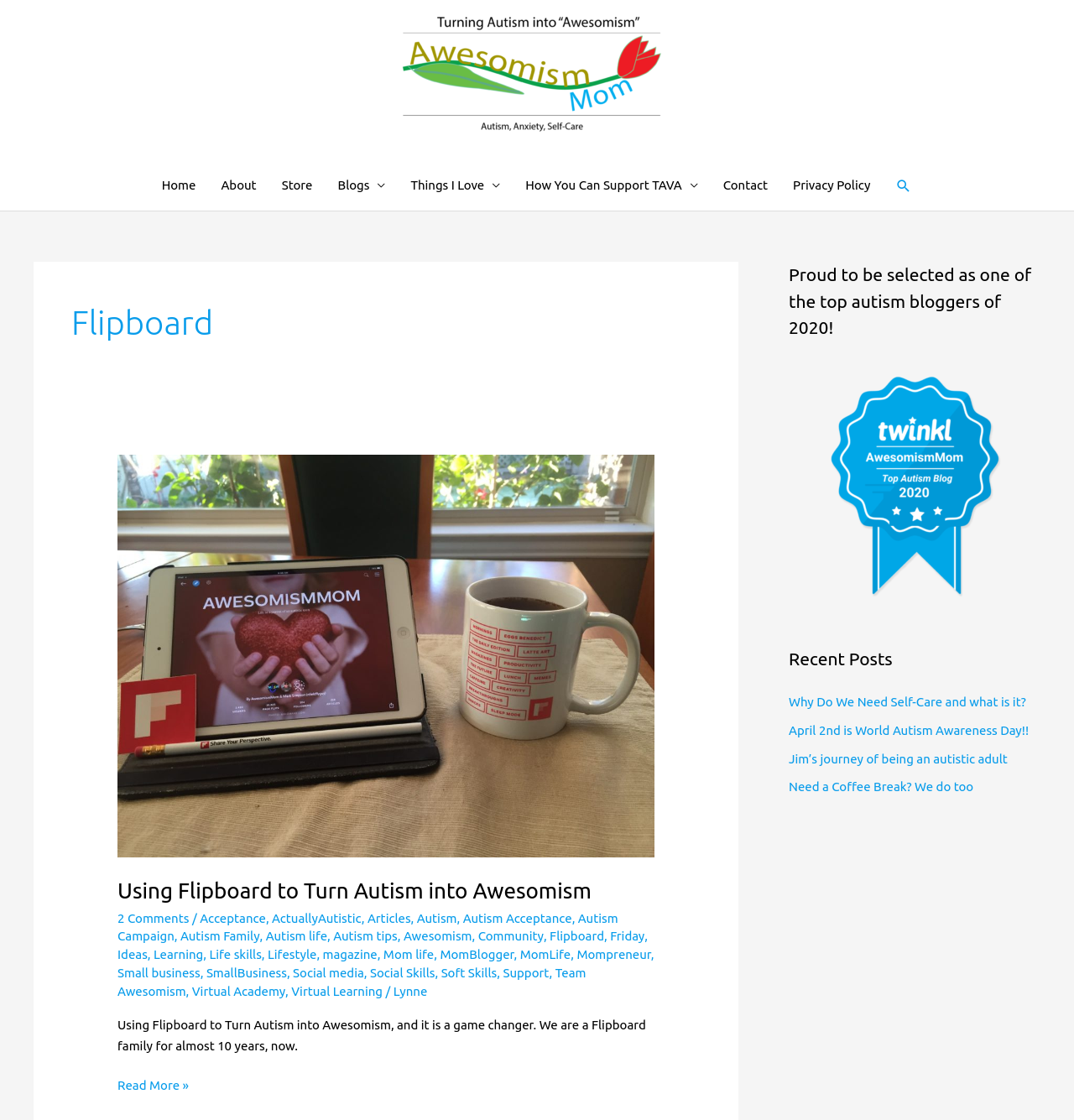Can you give a comprehensive explanation to the question given the content of the image?
What is the topic of the first blog post?

The first blog post is located under the heading 'Flipboard' and has a link with the text 'Using Flipboard to Turn Autism into Awesomism', indicating that this is the topic of the first blog post.